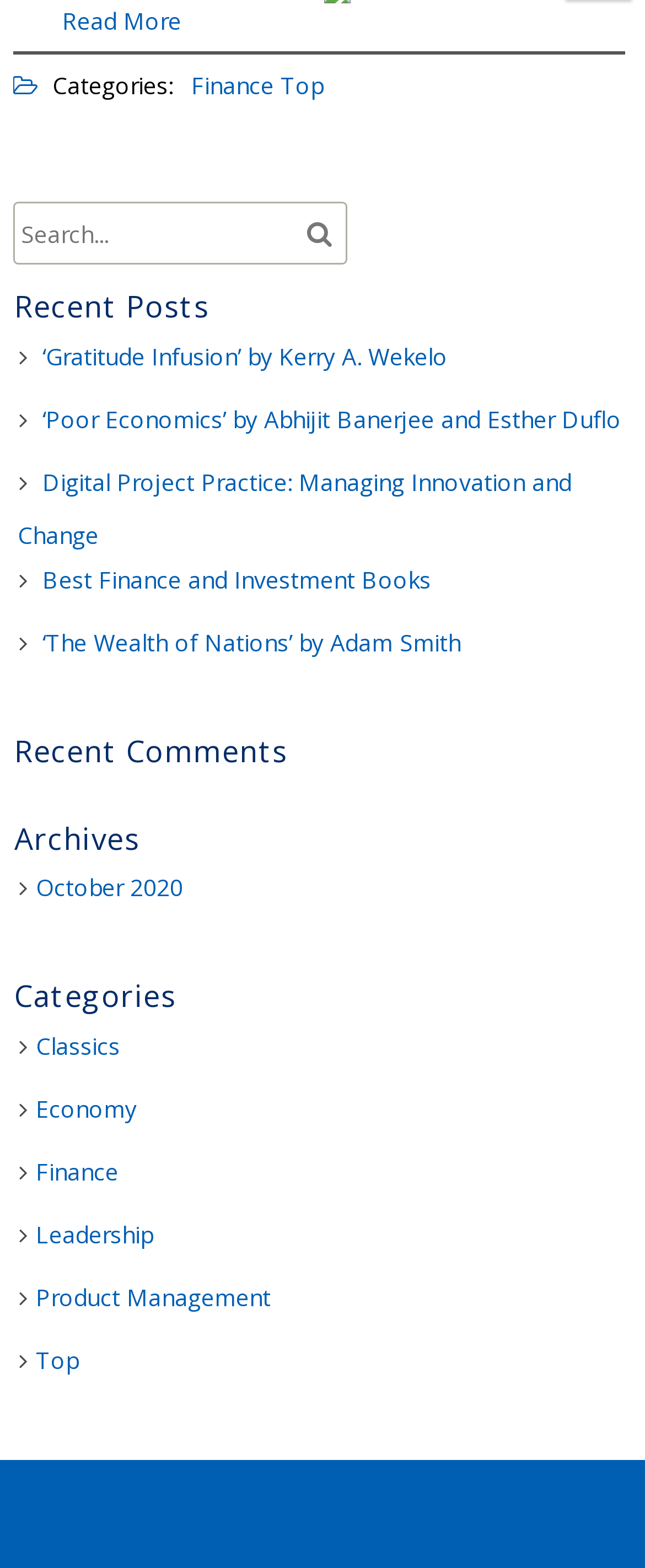Given the description of the UI element: "Economy", predict the bounding box coordinates in the form of [left, top, right, bottom], with each value being a float between 0 and 1.

[0.056, 0.697, 0.212, 0.717]